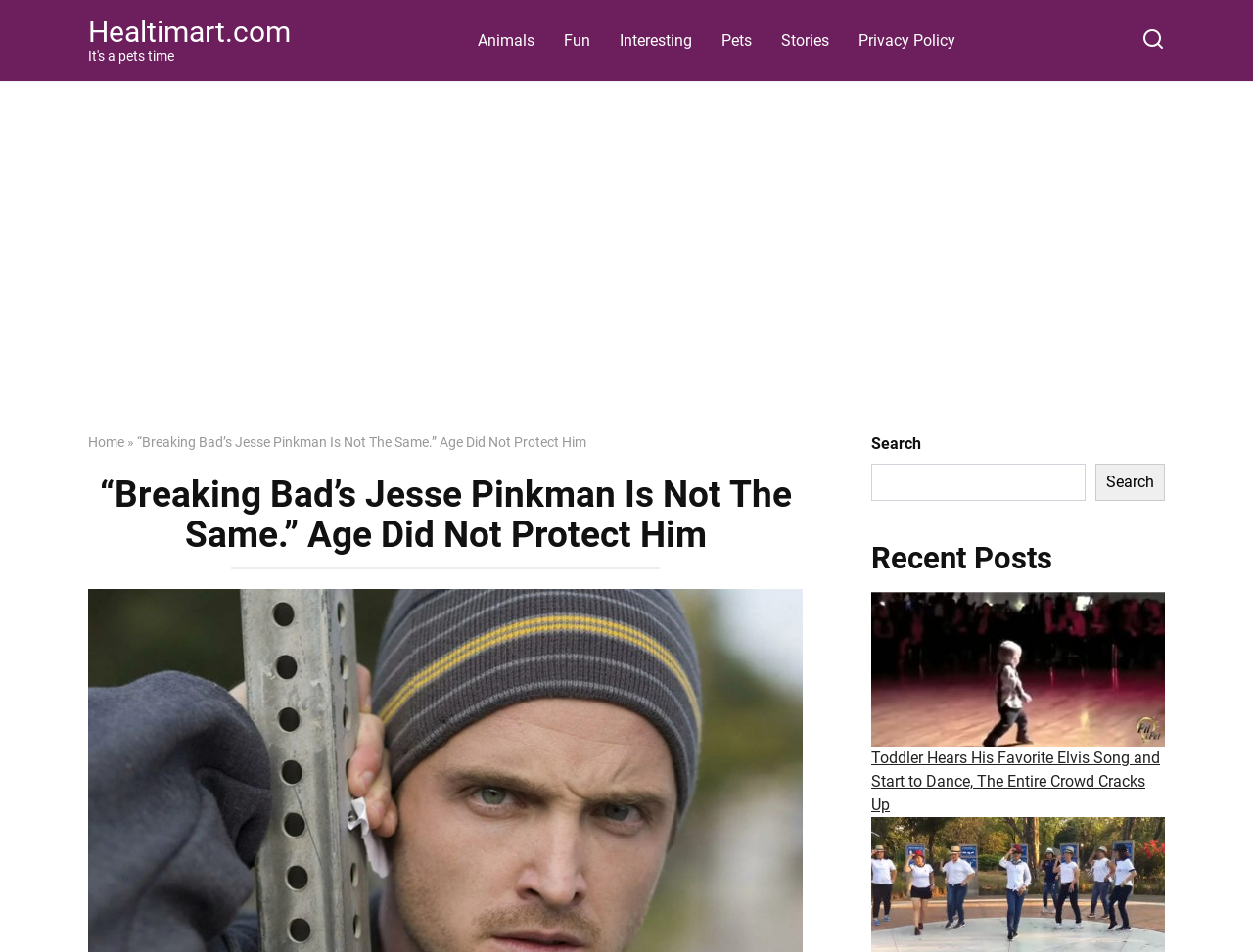Please reply to the following question with a single word or a short phrase:
What is the topic of the recent post?

Toddler dancing to Elvis song